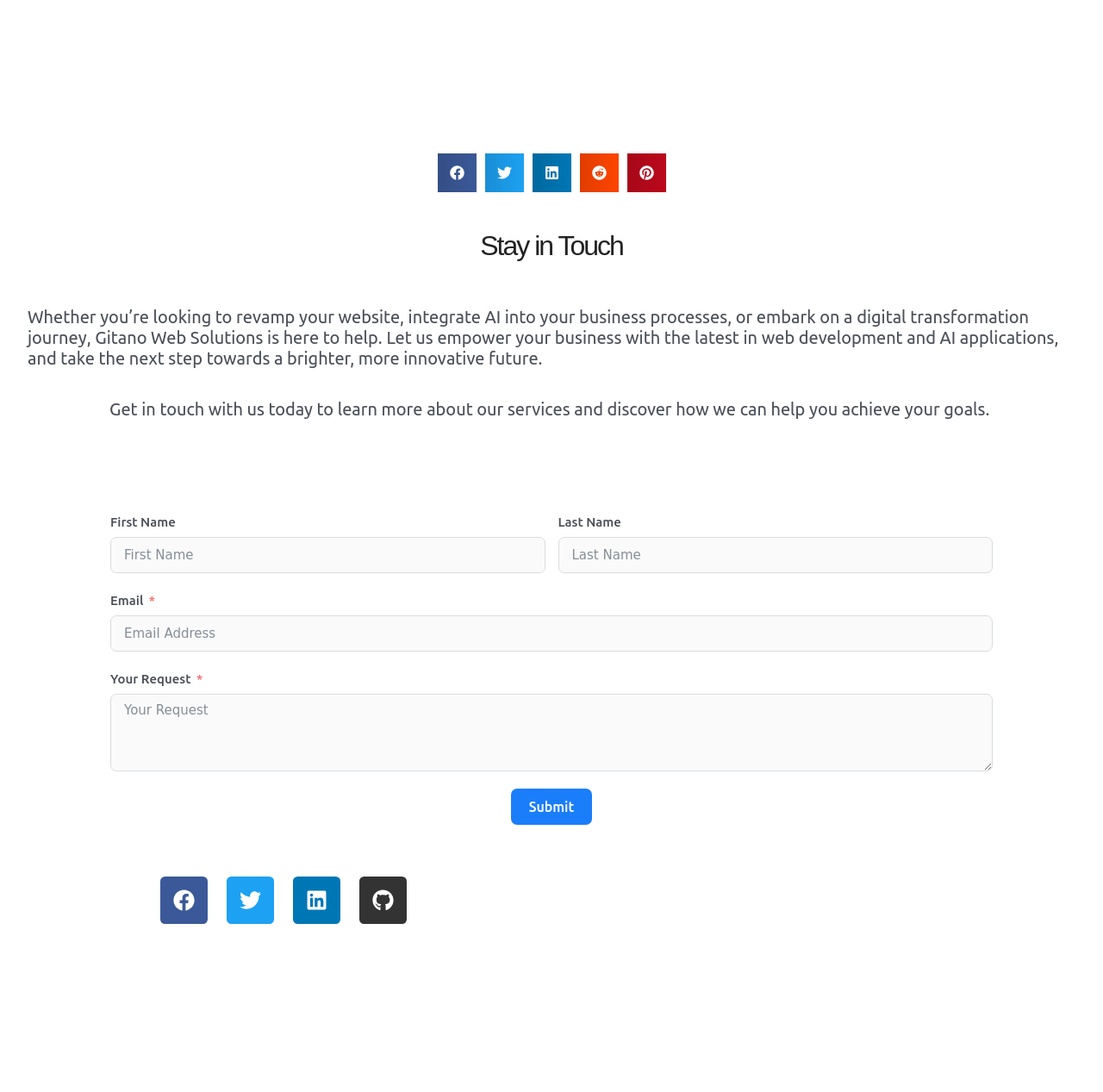Show the bounding box coordinates of the region that should be clicked to follow the instruction: "Enter Email."

[0.1, 0.563, 0.9, 0.596]